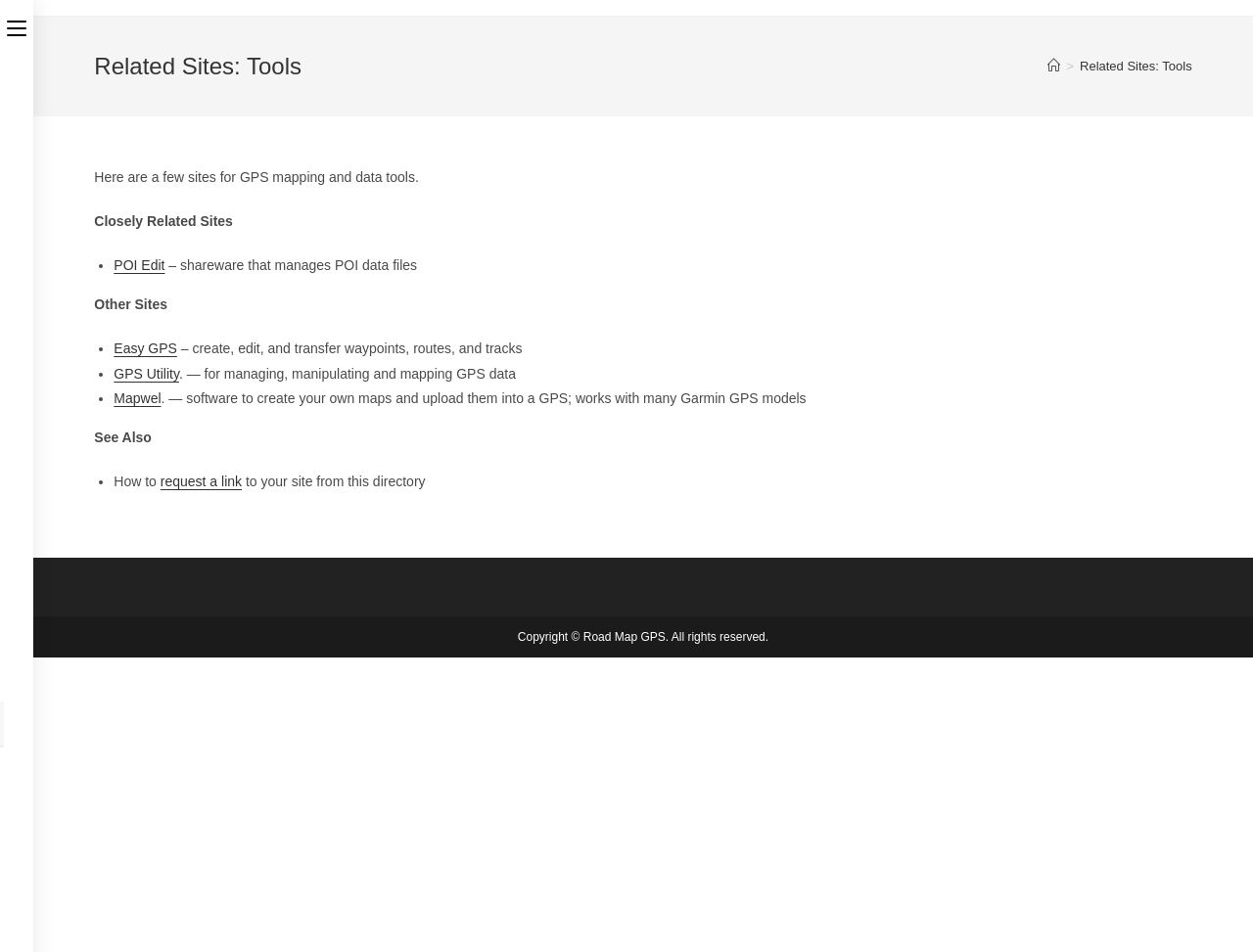Using the information in the image, could you please answer the following question in detail:
How many GPS mapping and data tools are listed on this webpage?

The webpage lists four GPS mapping and data tools: POI Edit, Easy GPS, GPS Utility, and Mapwel. These tools are listed under the headings 'Closely Related Sites' and 'Other Sites'.